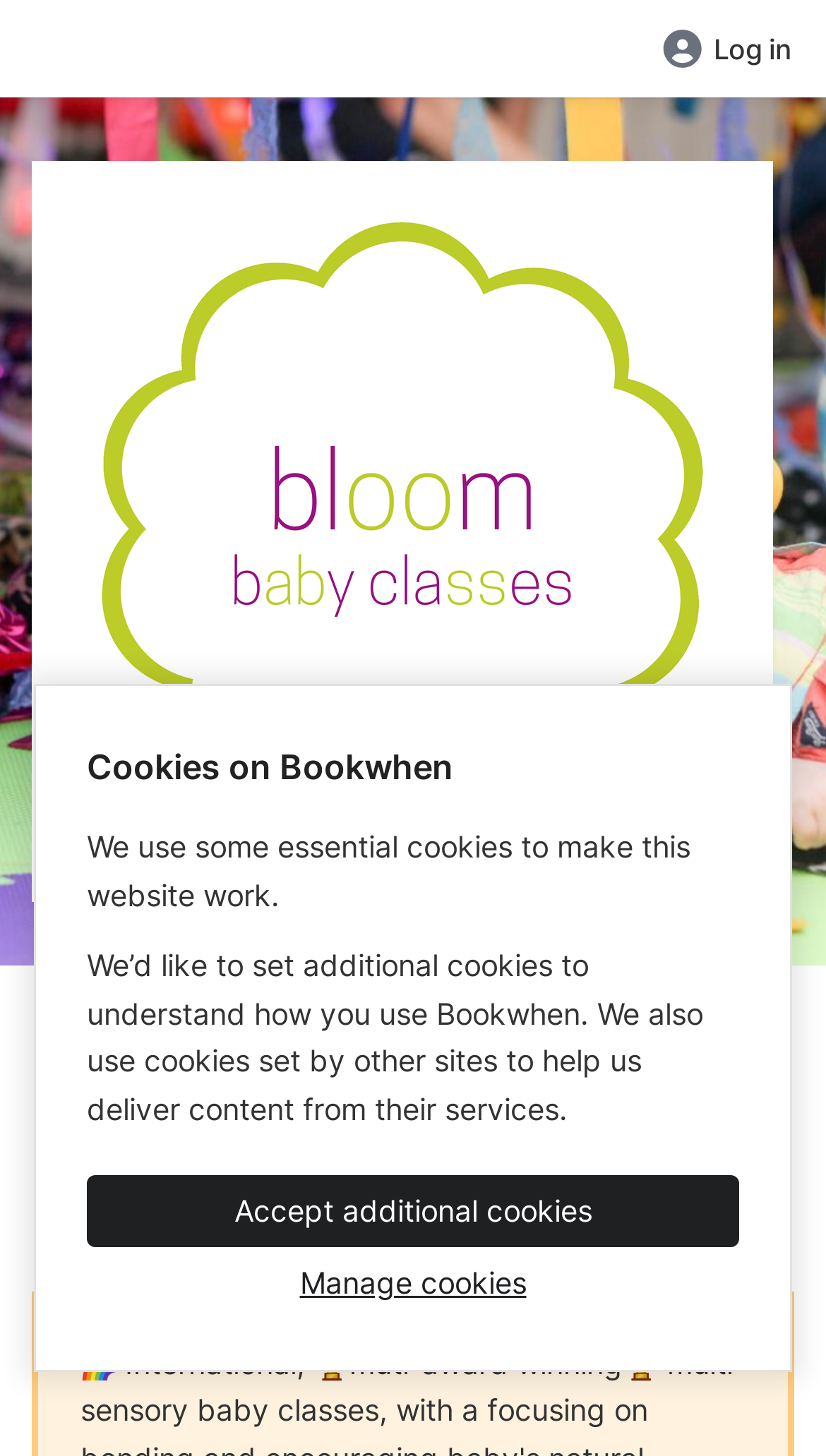Identify the bounding box for the UI element that is described as follows: "Career menu".

None